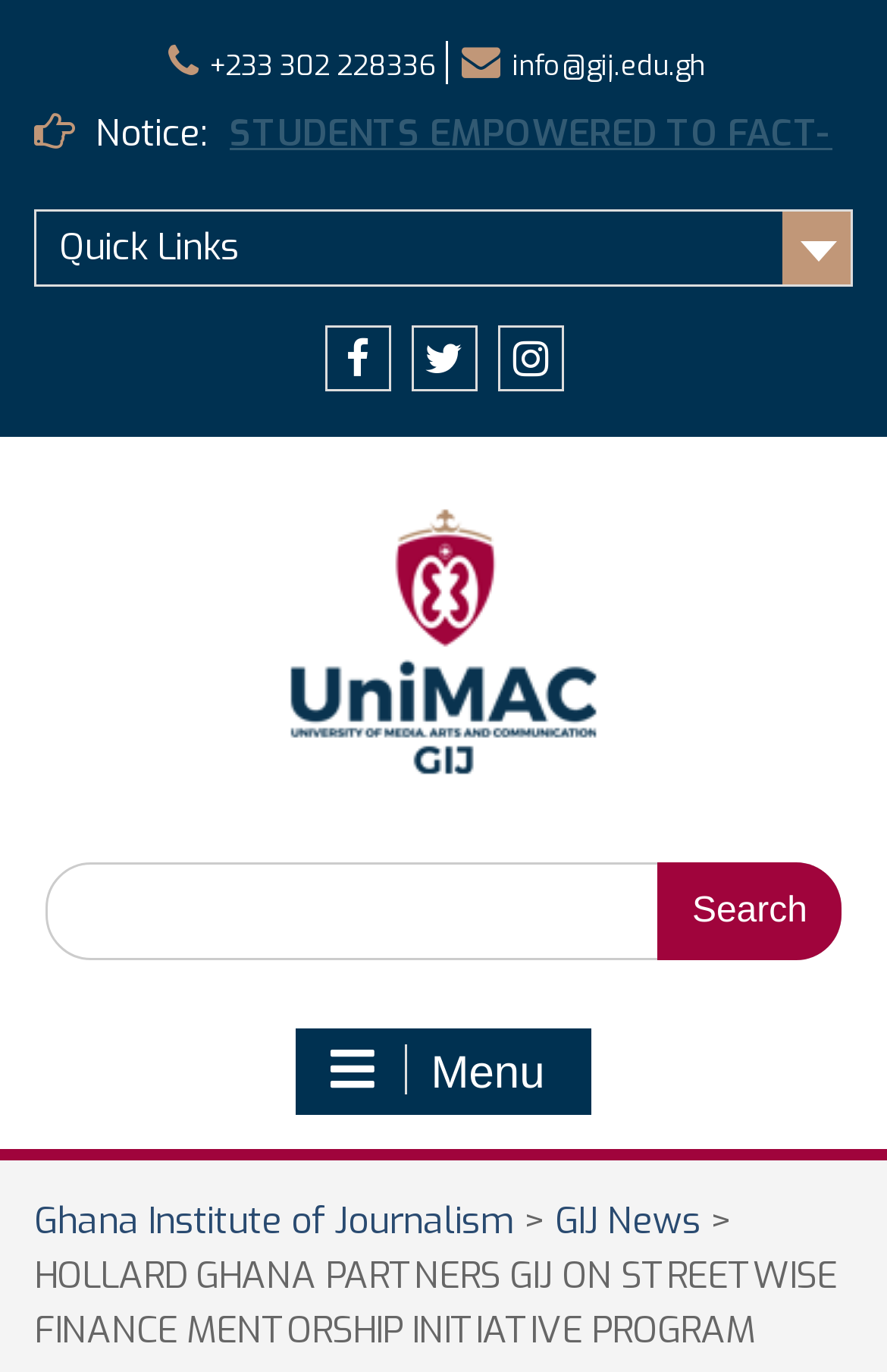Illustrate the webpage thoroughly, mentioning all important details.

The webpage appears to be a news article or press release from the Ghana Institute of Journalism (GIJ). At the top, there are two phone numbers and an email address, '+233 302 228336' and 'info@gij.edu.gh', respectively, which are likely contact information for the institution. 

Below the contact information, there is a notice section with the text 'Notice:' followed by a link to an article titled 'STUDENTS EMPOWERED TO FACT-CHECK HEALTH MISINFORMATION USING THE CRANKY UNCLE VACCINE GAME.' 

To the left of the notice section, there is a 'Quick Links' section with a link to the same name. Above the 'Quick Links' section, there are three social media links, Facebook, Twitter, and Instagram, represented by their respective icons. 

On the top-right side, there is a logo of the Ghana Institute of Journalism, accompanied by a link to the institution's homepage. 

Below the logo, there is a search bar with a search button and a placeholder text 'Search for:'. 

On the bottom-left side, there is a menu button represented by a hamburger icon, which is not expanded. 

Below the menu button, there are three links: 'Ghana Institute of Journalism', 'GIJ News', and a link with a '>' symbol. 

At the very bottom, there is a headline that reads 'HOLLARD GHANA PARTNERS GIJ ON STREETWISE FINANCE MENTORSHIP INITIATIVE PROGRAM', which is likely the title of the news article or press release.